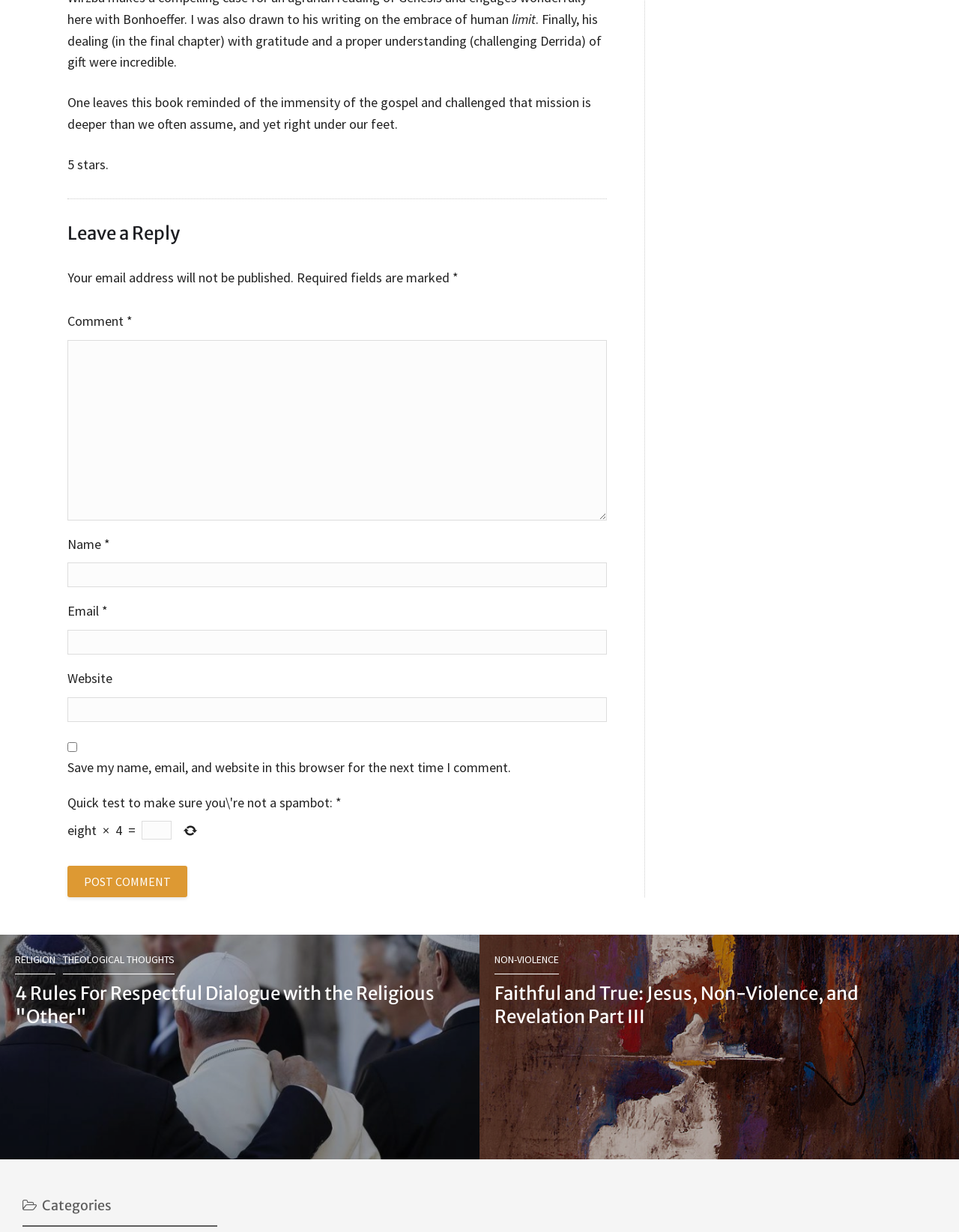Look at the image and give a detailed response to the following question: What is the purpose of the checkbox?

The checkbox is used to save the user's name, email, and website in the browser for the next time they comment, as indicated by the text 'Save my name, email, and website in this browser for the next time I comment.' This allows the user to avoid re-entering their information in the future.